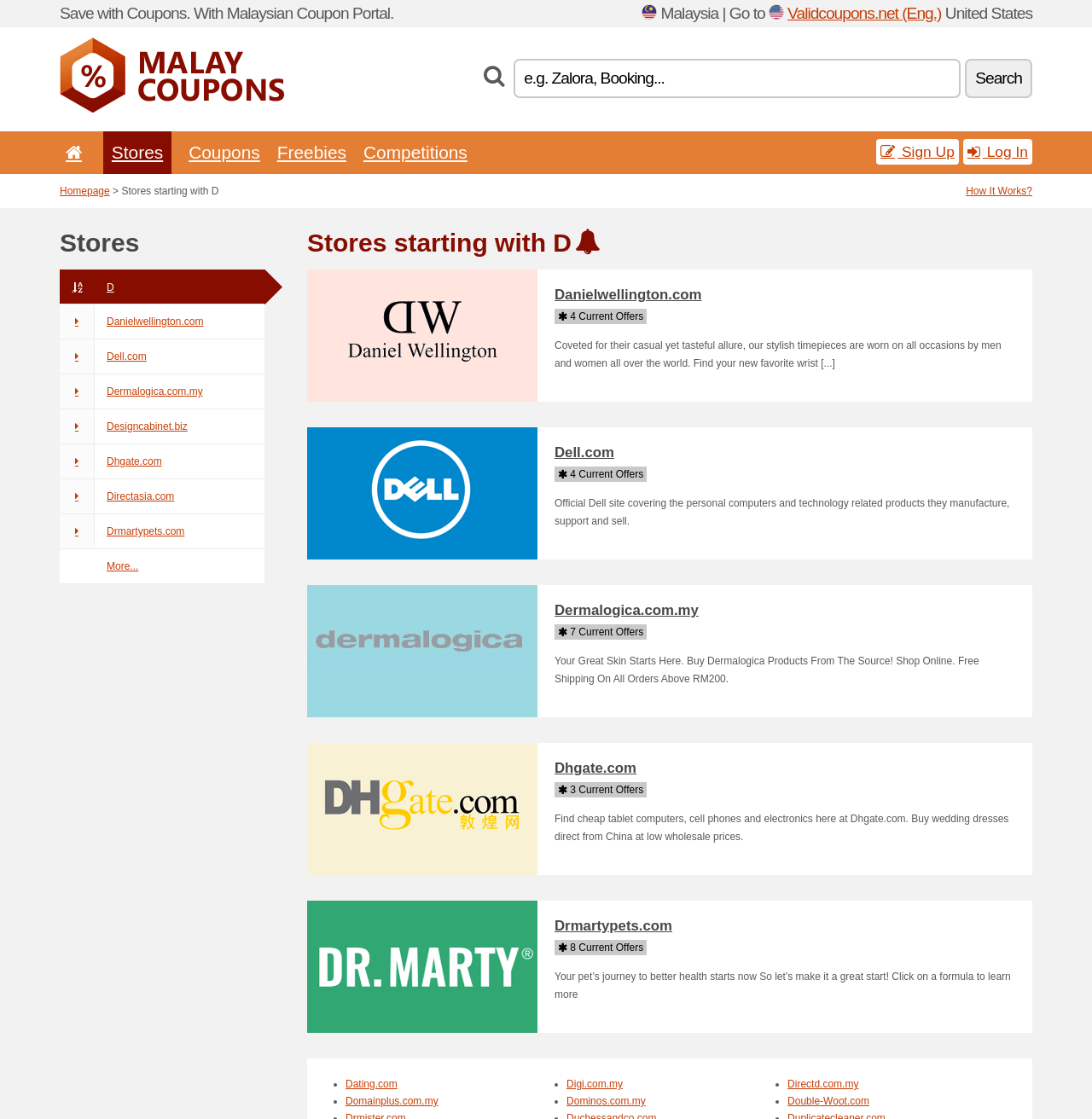Answer the following inquiry with a single word or phrase:
What is the category of the store 'Dermalogica.com.my'?

Unknown